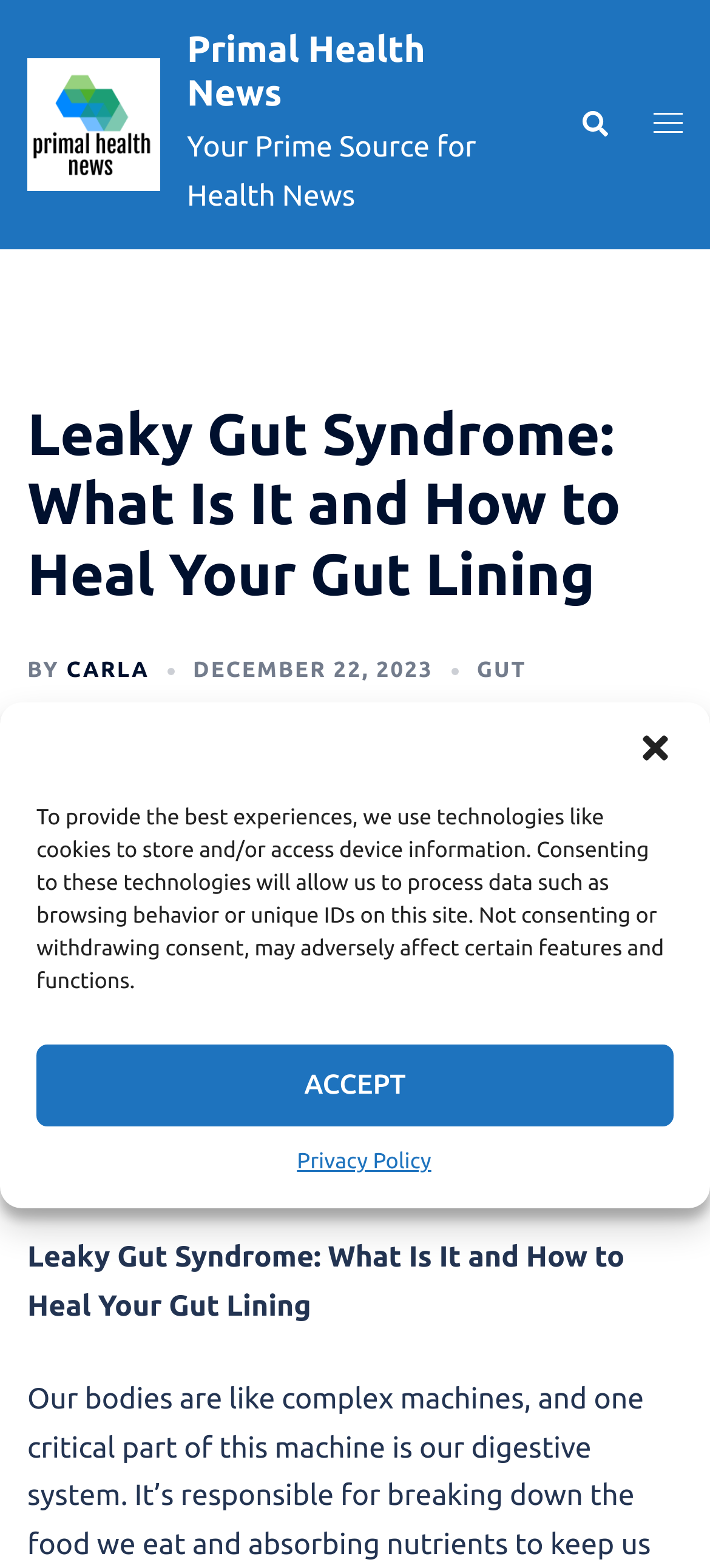Please give a concise answer to this question using a single word or phrase: 
What is the date of the article?

DECEMBER 22, 2023